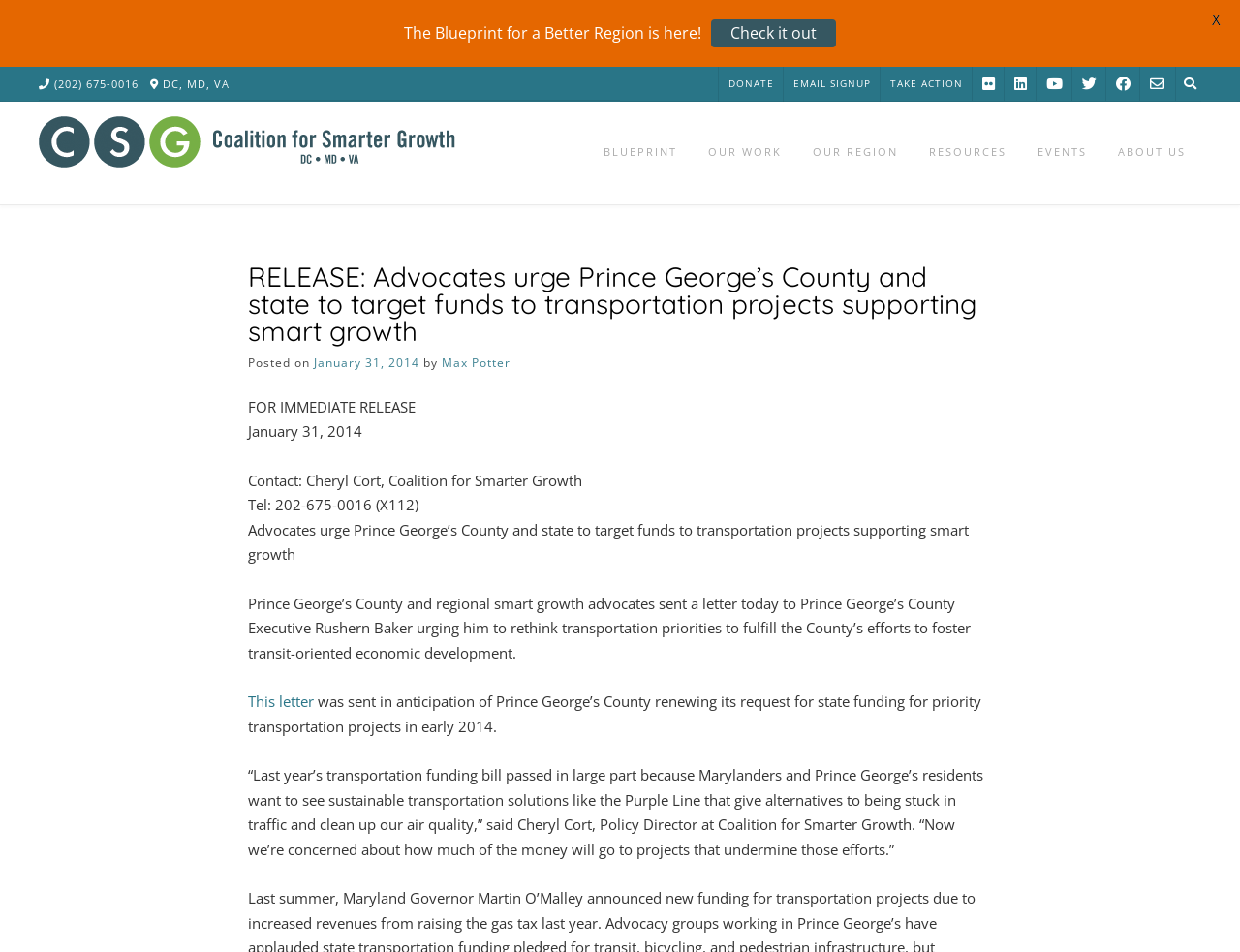Determine the bounding box coordinates for the element that should be clicked to follow this instruction: "View the TAKE ACTION page". The coordinates should be given as four float numbers between 0 and 1, in the format [left, top, right, bottom].

[0.71, 0.07, 0.784, 0.107]